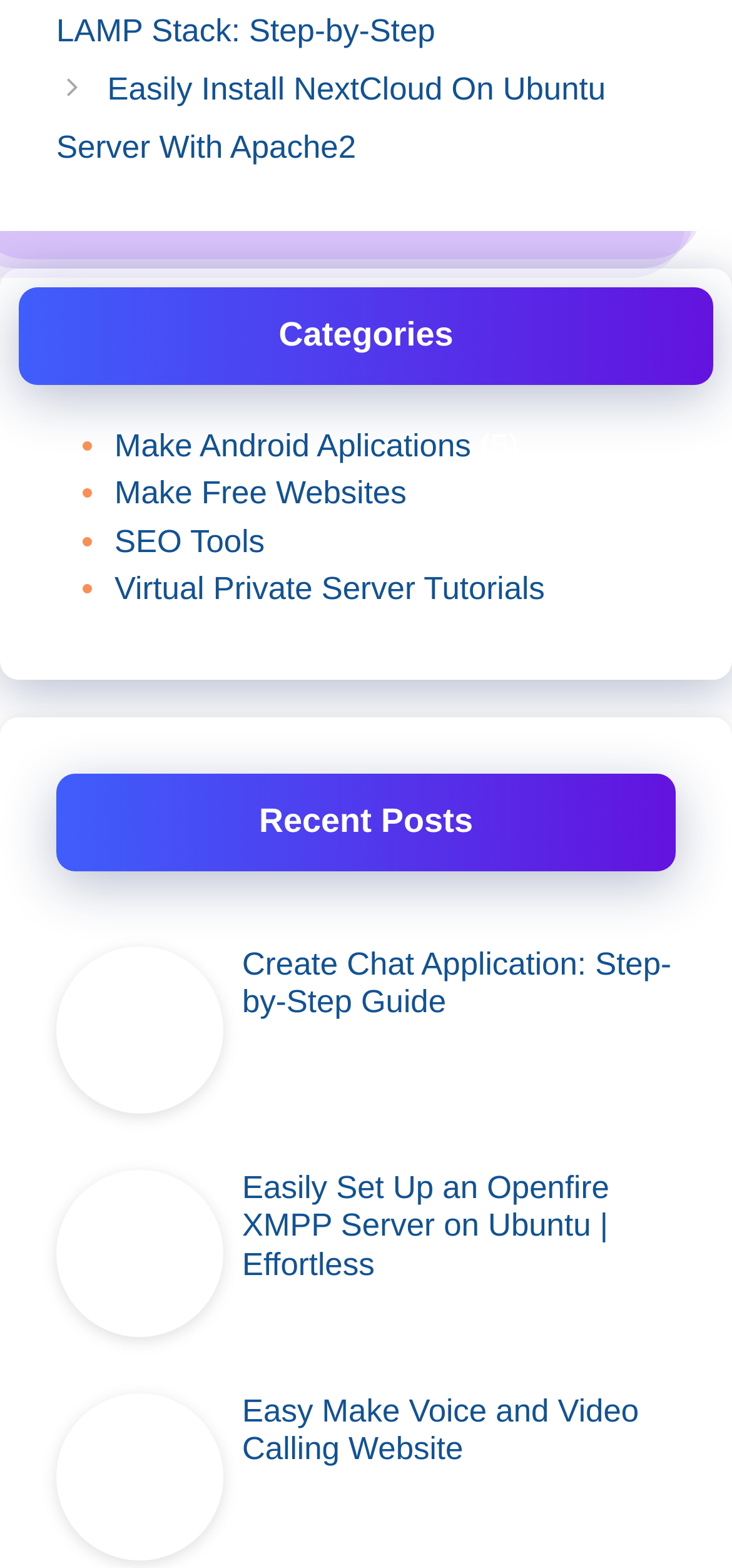What is the topic of the first category?
Based on the screenshot, give a detailed explanation to answer the question.

I looked at the first list item under the 'Categories' heading and found the link 'Make Android Applications', which indicates that the first category is about making Android applications.